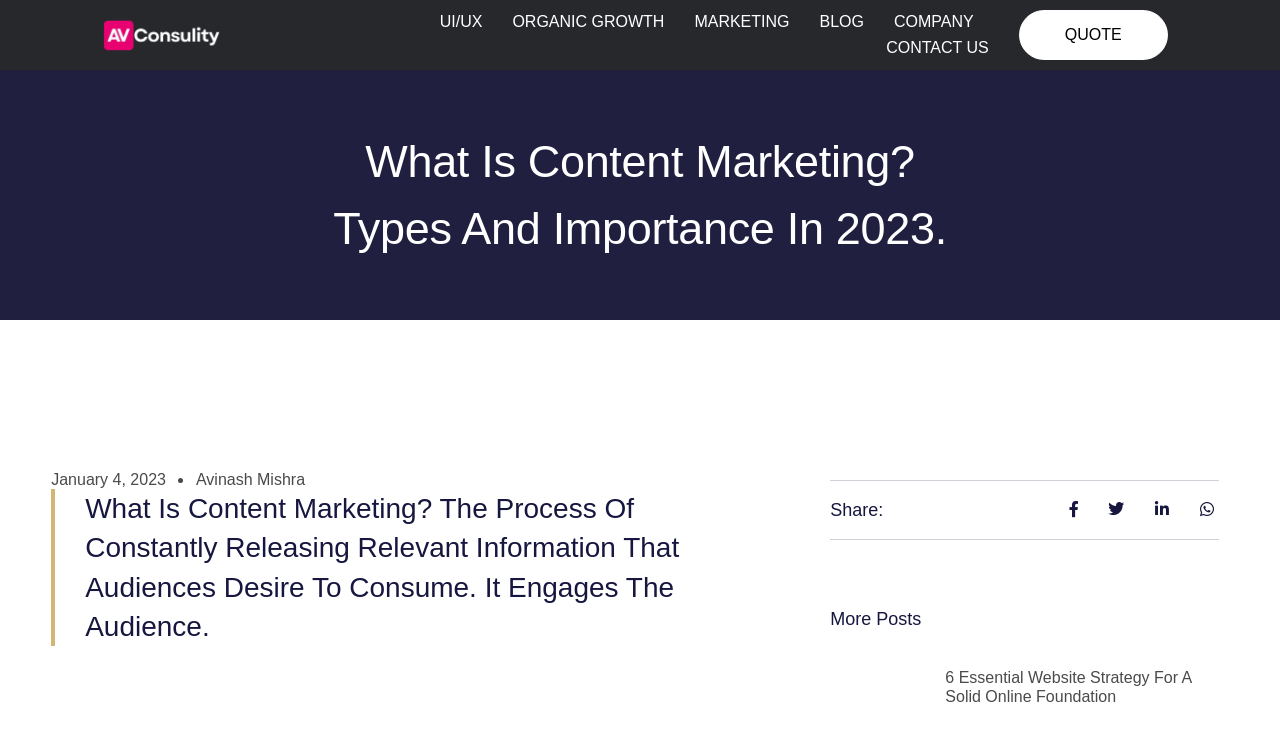Please find the bounding box coordinates (top-left x, top-left y, bottom-right x, bottom-right y) in the screenshot for the UI element described as follows: QUOTE

[0.796, 0.014, 0.912, 0.082]